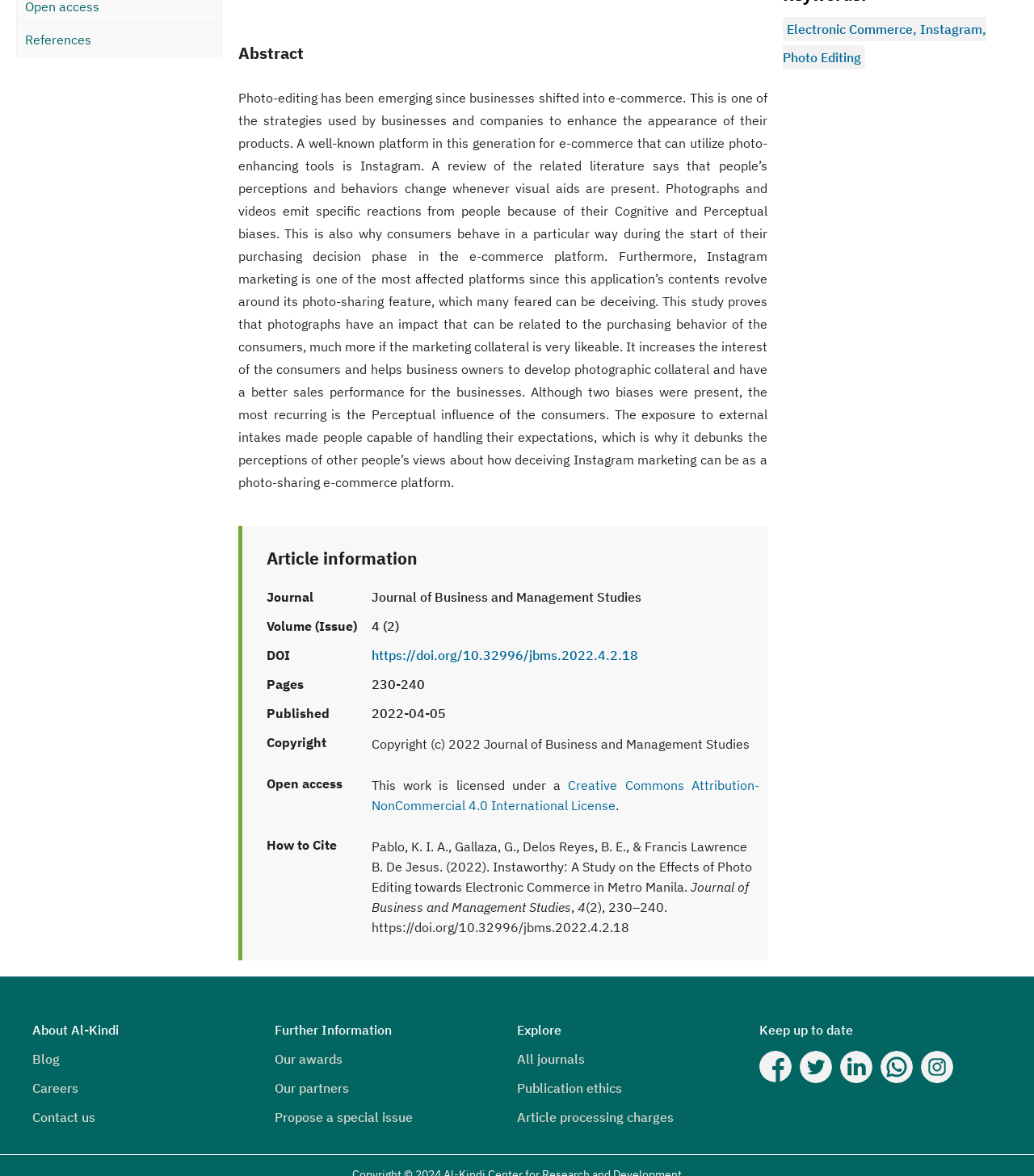Given the description: "All journals", determine the bounding box coordinates of the UI element. The coordinates should be formatted as four float numbers between 0 and 1, [left, top, right, bottom].

[0.5, 0.893, 0.566, 0.907]